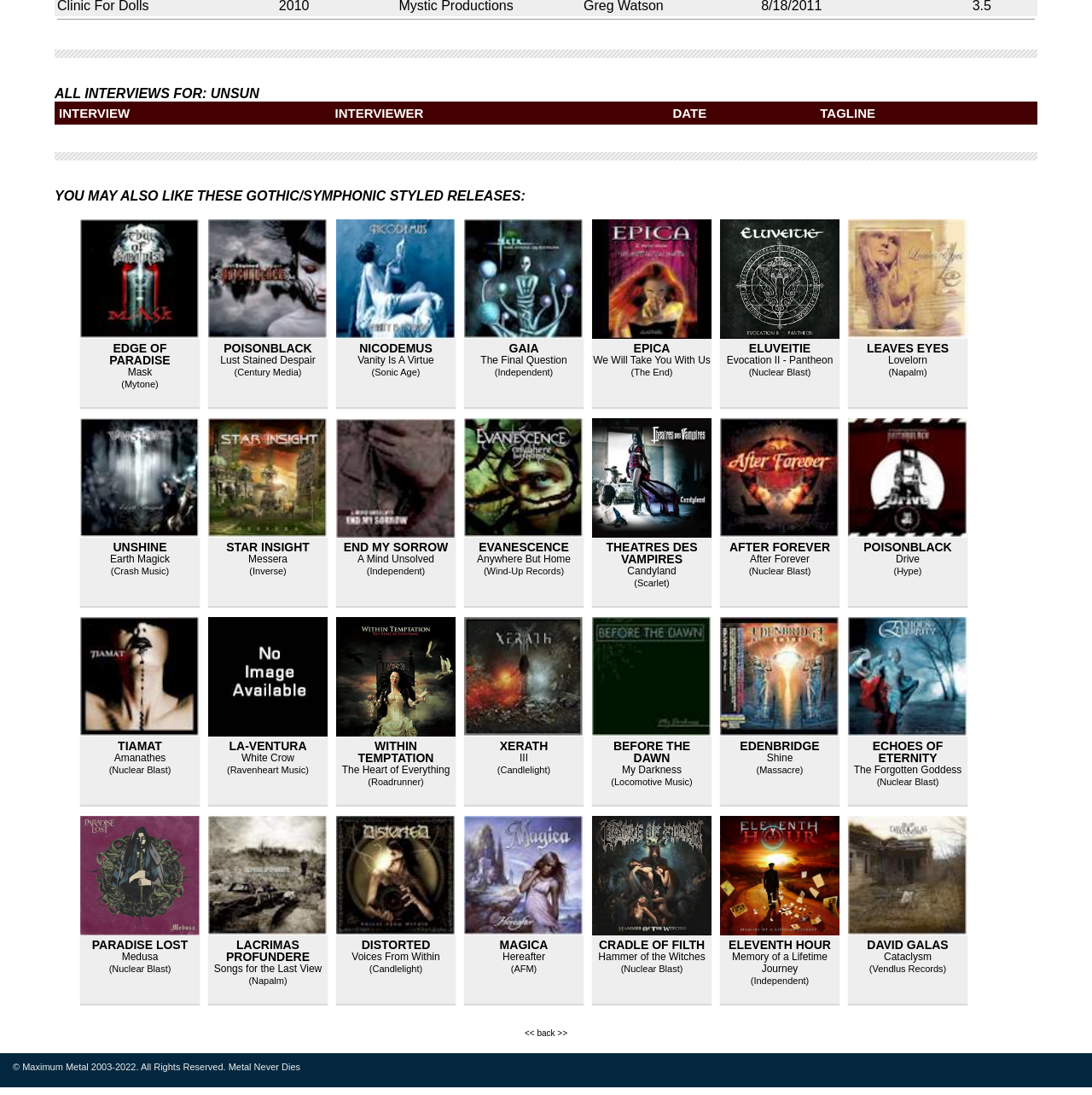Please identify the bounding box coordinates of the element that needs to be clicked to execute the following command: "Click on the link 'AFTER FOREVER'". Provide the bounding box using four float numbers between 0 and 1, formatted as [left, top, right, bottom].

[0.668, 0.493, 0.76, 0.506]